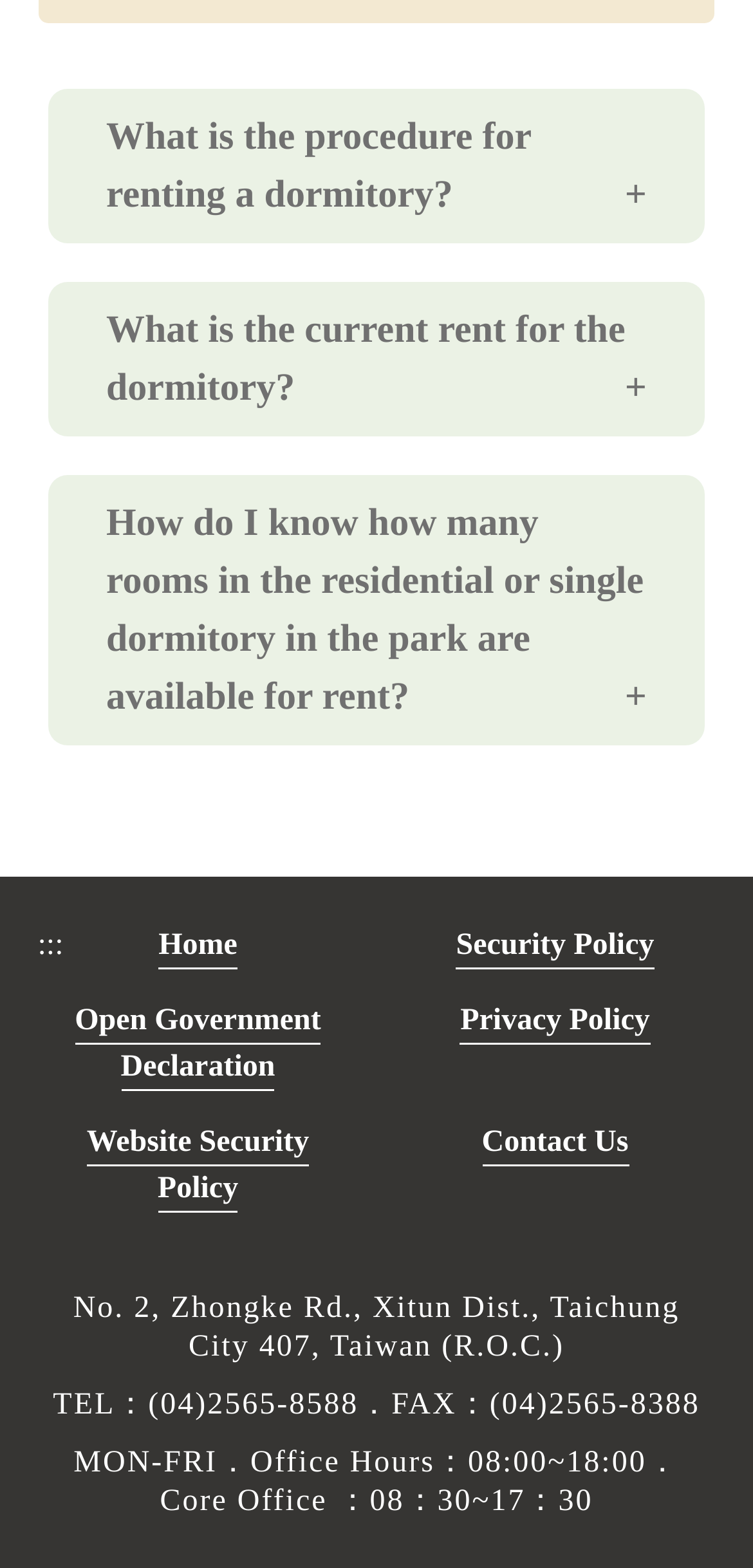Using the element description provided, determine the bounding box coordinates in the format (top-left x, top-left y, bottom-right x, bottom-right y). Ensure that all values are floating point numbers between 0 and 1. Element description: Dormitory Rent

[0.386, 0.3, 0.667, 0.321]